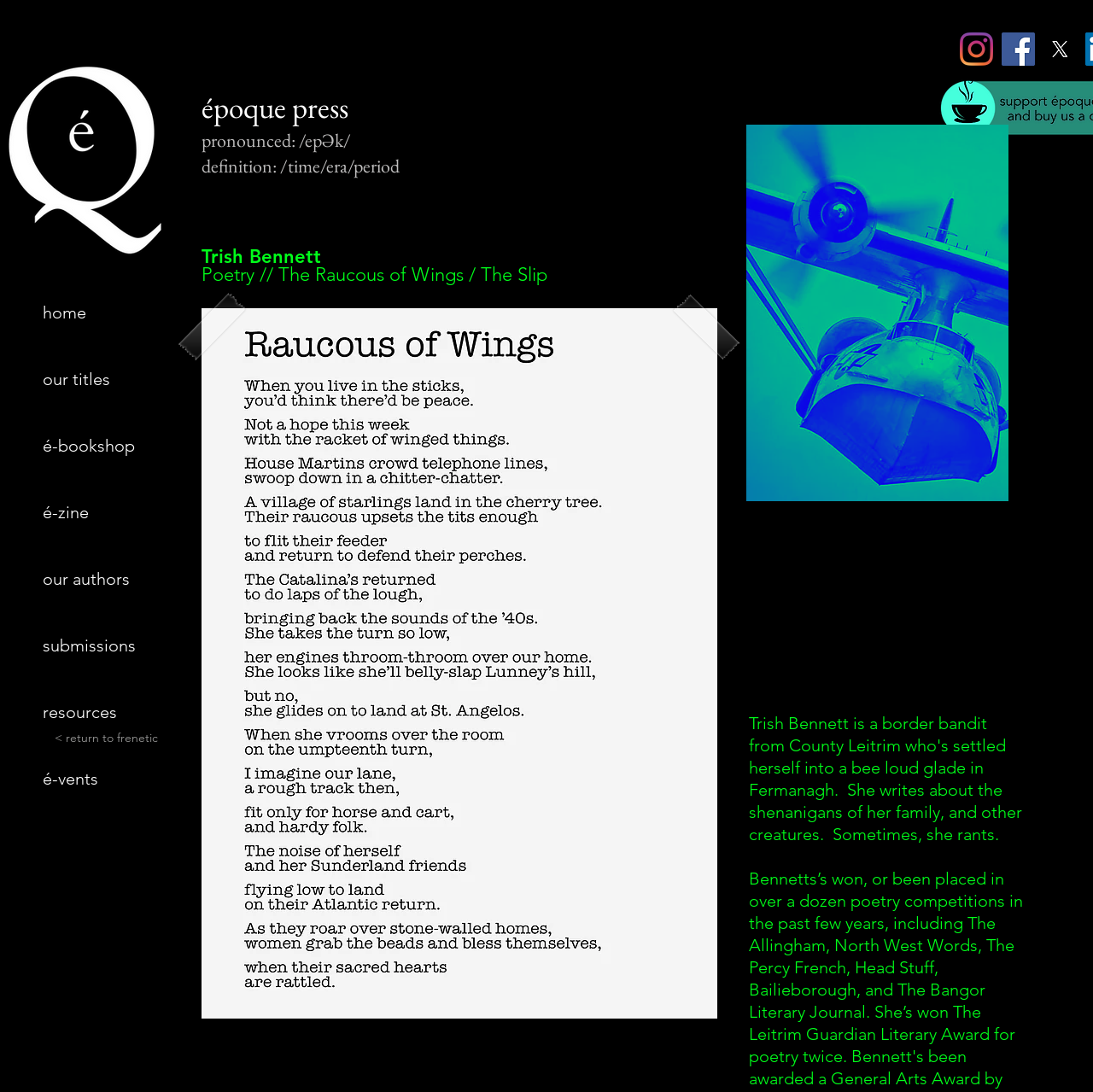What is the name of the publishing company?
Look at the image and respond with a one-word or short phrase answer.

époque press